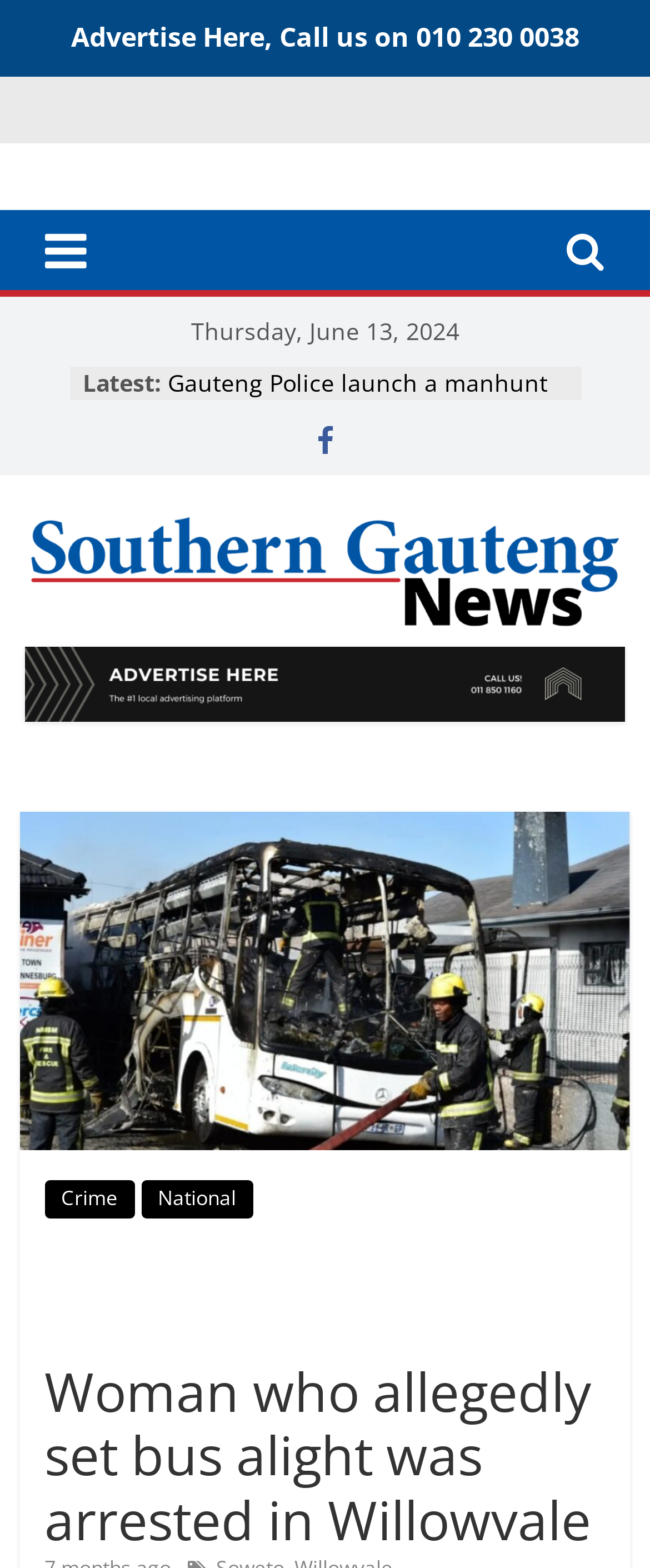Provide the bounding box coordinates of the UI element that matches the description: "Crime".

[0.068, 0.753, 0.207, 0.777]